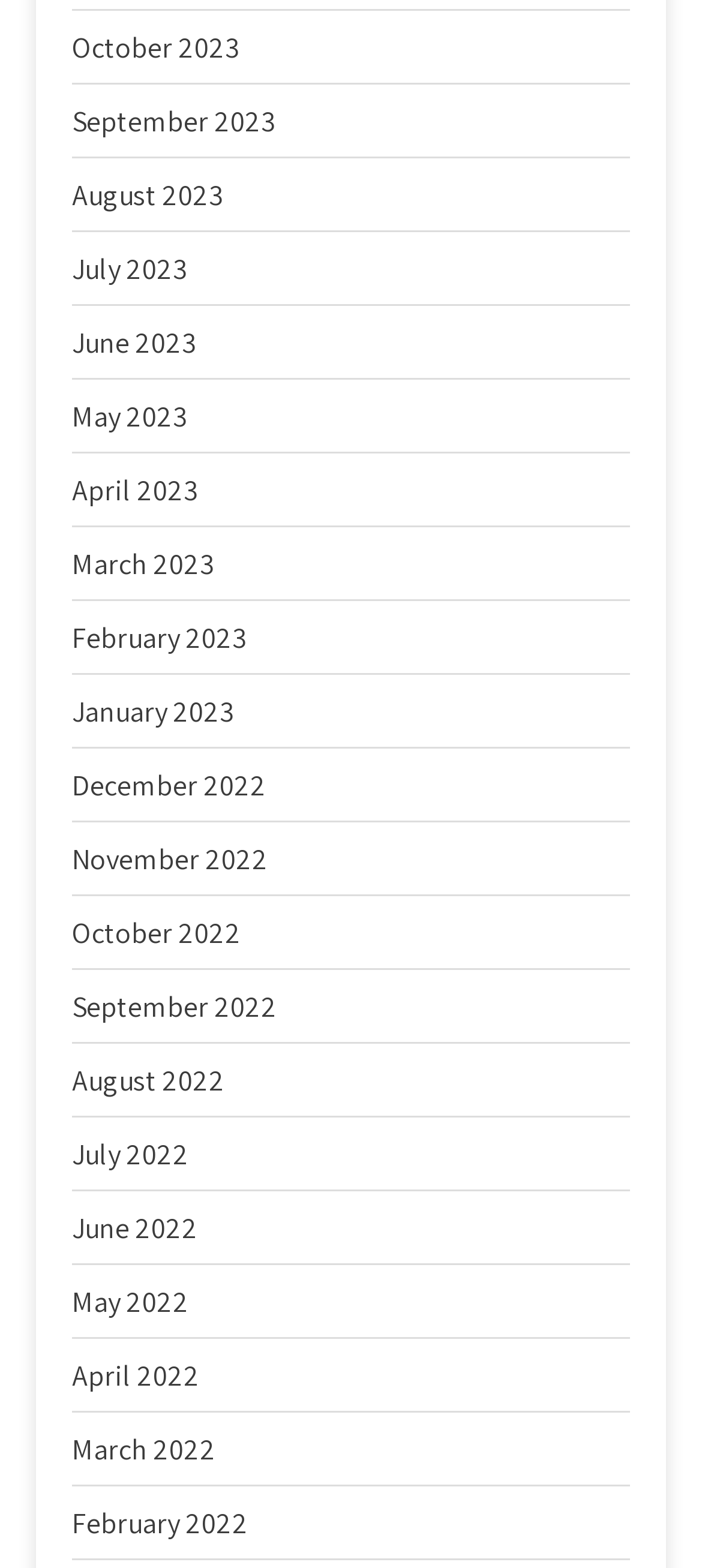Please look at the image and answer the question with a detailed explanation: How many months are listed?

I counted the number of links on the webpage, and there are 24 links, each representing a month from October 2022 to October 2023.